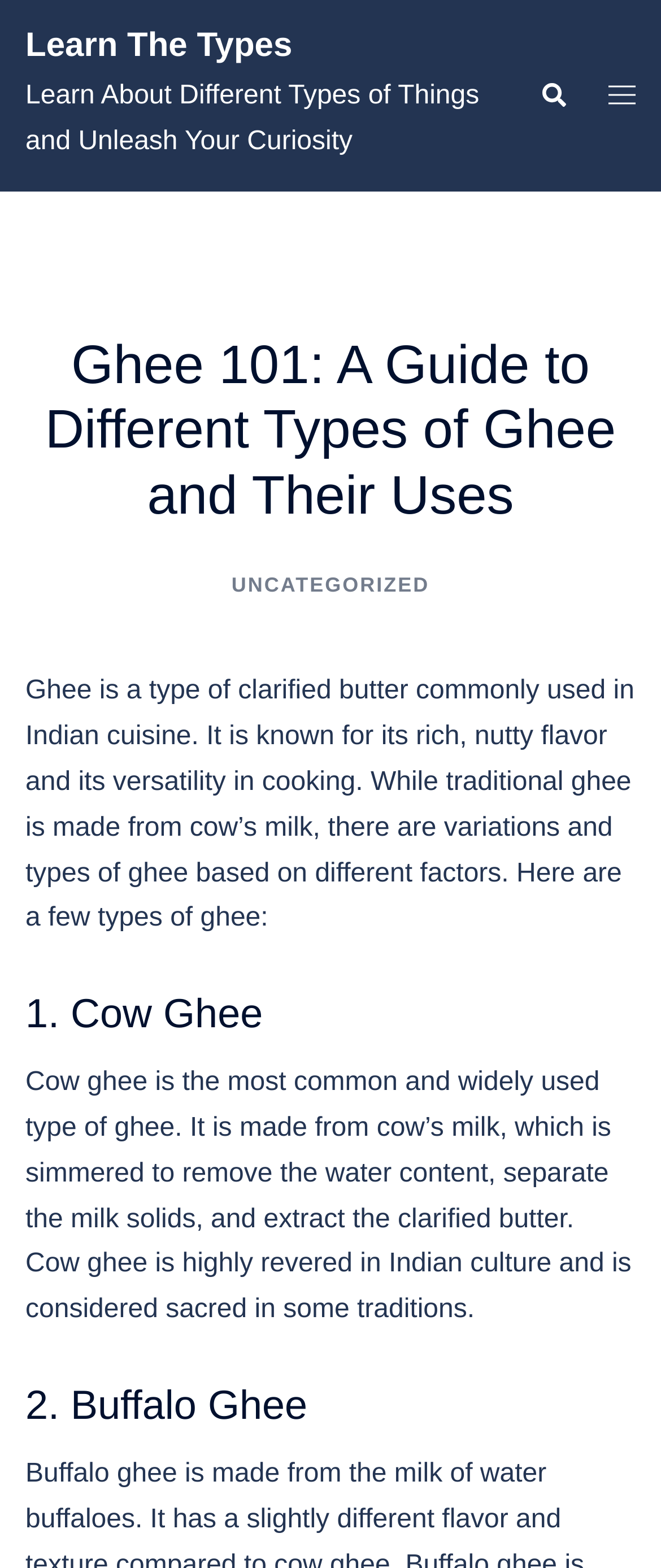Reply to the question with a brief word or phrase: What is the flavor of ghee?

Rich, nutty